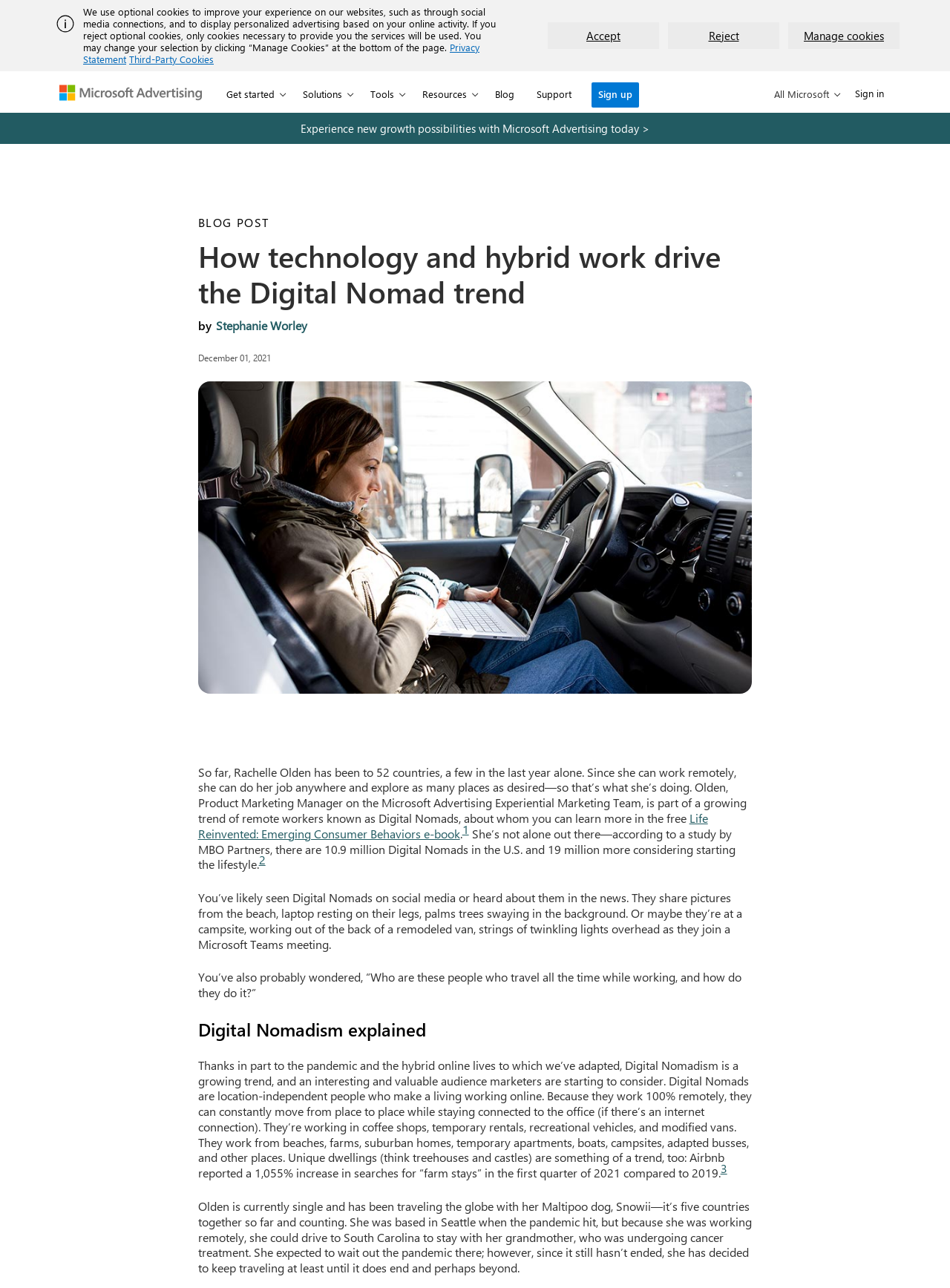What is the name of Rachelle Olden's dog?
Look at the image and provide a detailed response to the question.

I found this answer by reading the text that mentions Rachelle Olden, a Digital Nomad, and her travels with her Maltipoo dog, Snowii.